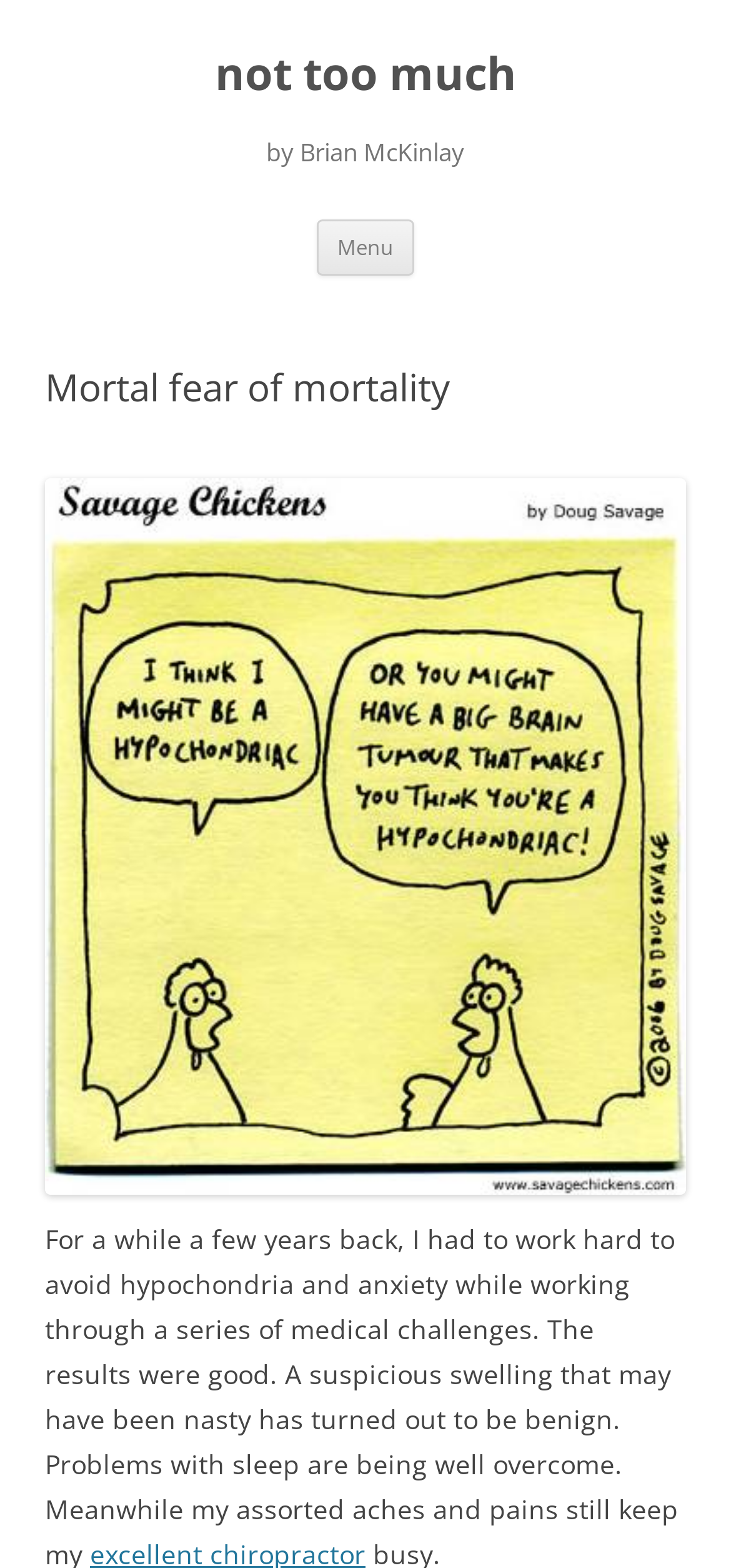What is the function of the 'Skip to content' link?
Please describe in detail the information shown in the image to answer the question.

I understood the function of the 'Skip to content' link by its text and location, as it is placed near the top of the webpage and is likely to allow users to skip over the navigation menu and go directly to the main content.